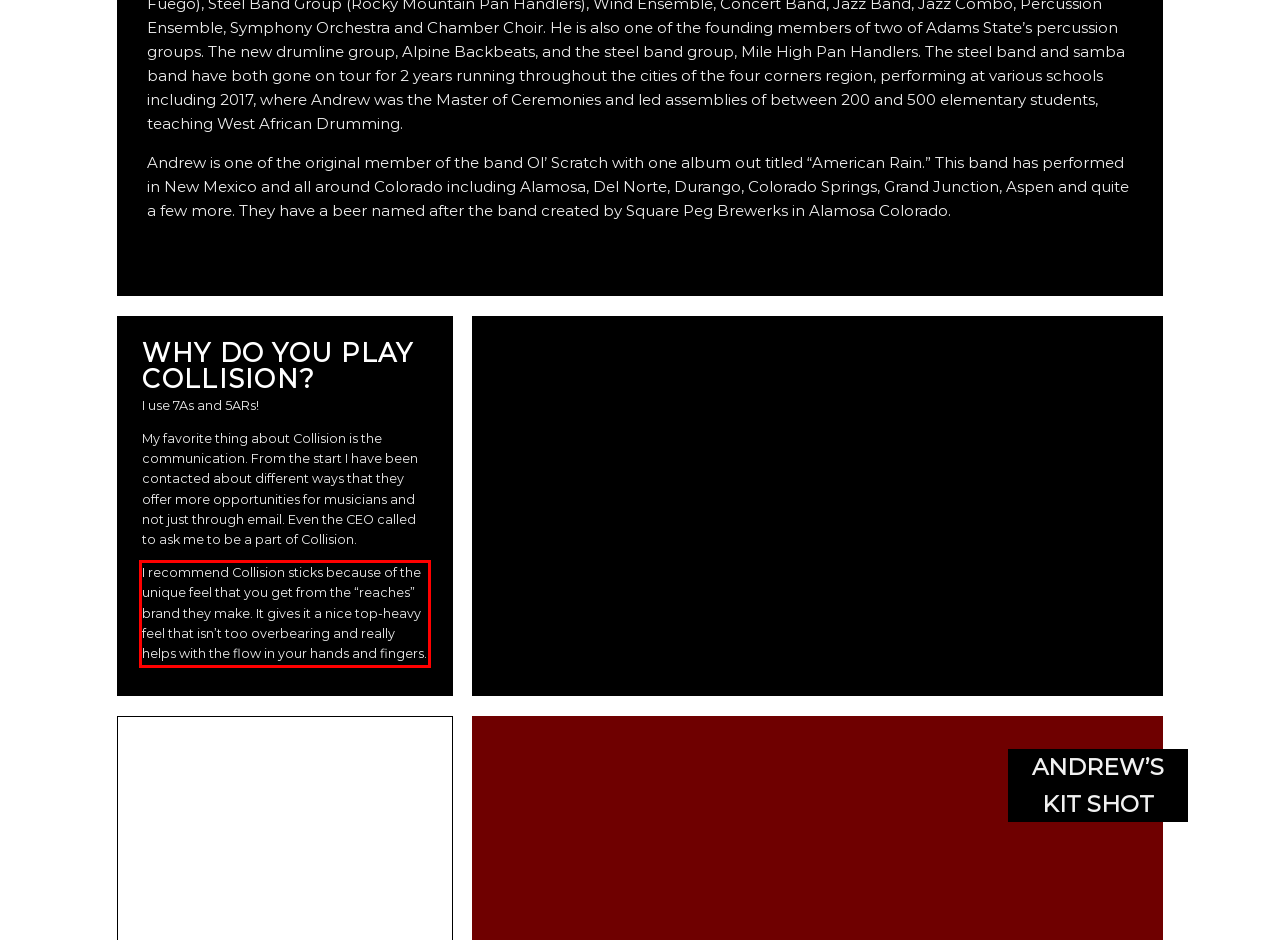You are provided with a screenshot of a webpage that includes a UI element enclosed in a red rectangle. Extract the text content inside this red rectangle.

I recommend Collision sticks because of the unique feel that you get from the “reaches” brand they make. It gives it a nice top-heavy feel that isn’t too overbearing and really helps with the flow in your hands and fingers.